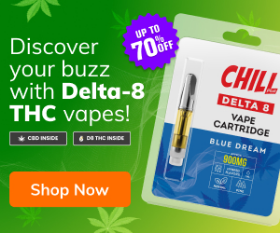Create a detailed narrative for the image.

The image promotes "Chill Plus Delta 8 Vape Cartridges," featuring a vibrant design with a prominent package labeled "Blue Dream" and highlighting a potent 900 mg THC content. An inviting message at the top encourages viewers to "Discover your buzz with Delta-8 THC vapes!" alongside a colorful badge proclaiming "Up to 70% off." Below the product, a bold "Shop Now" button invites customers to take immediate action. The background is adorned with subtle green leaf patterns, enhancing the thematic connection to cannabis products and suggesting a sense of relaxation and enjoyment.